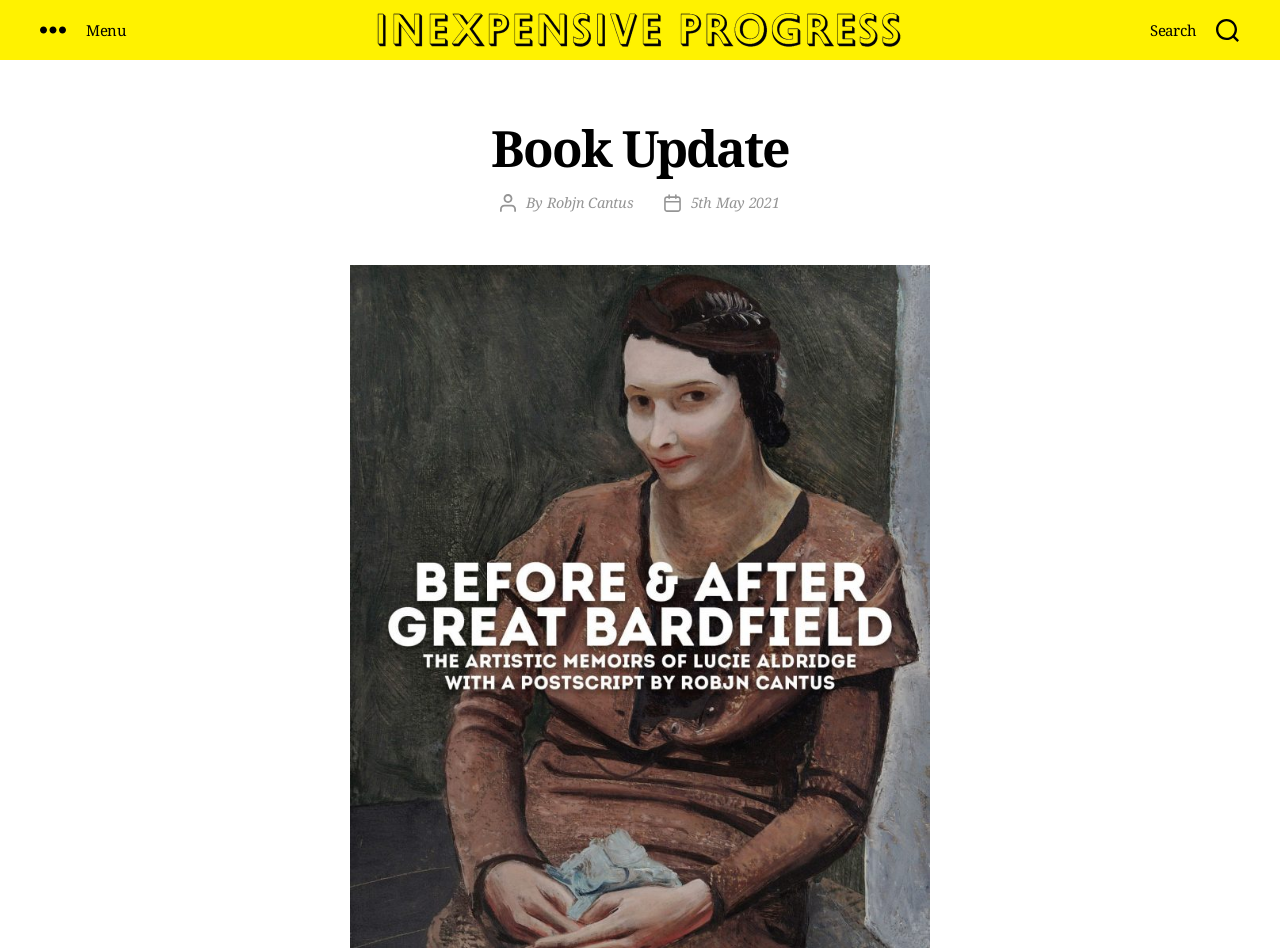What is the purpose of the button at the top left?
Based on the visual information, provide a detailed and comprehensive answer.

I found the purpose of the button at the top left by looking at its label, which says 'Menu', indicating that it is used to access a menu or navigation options.